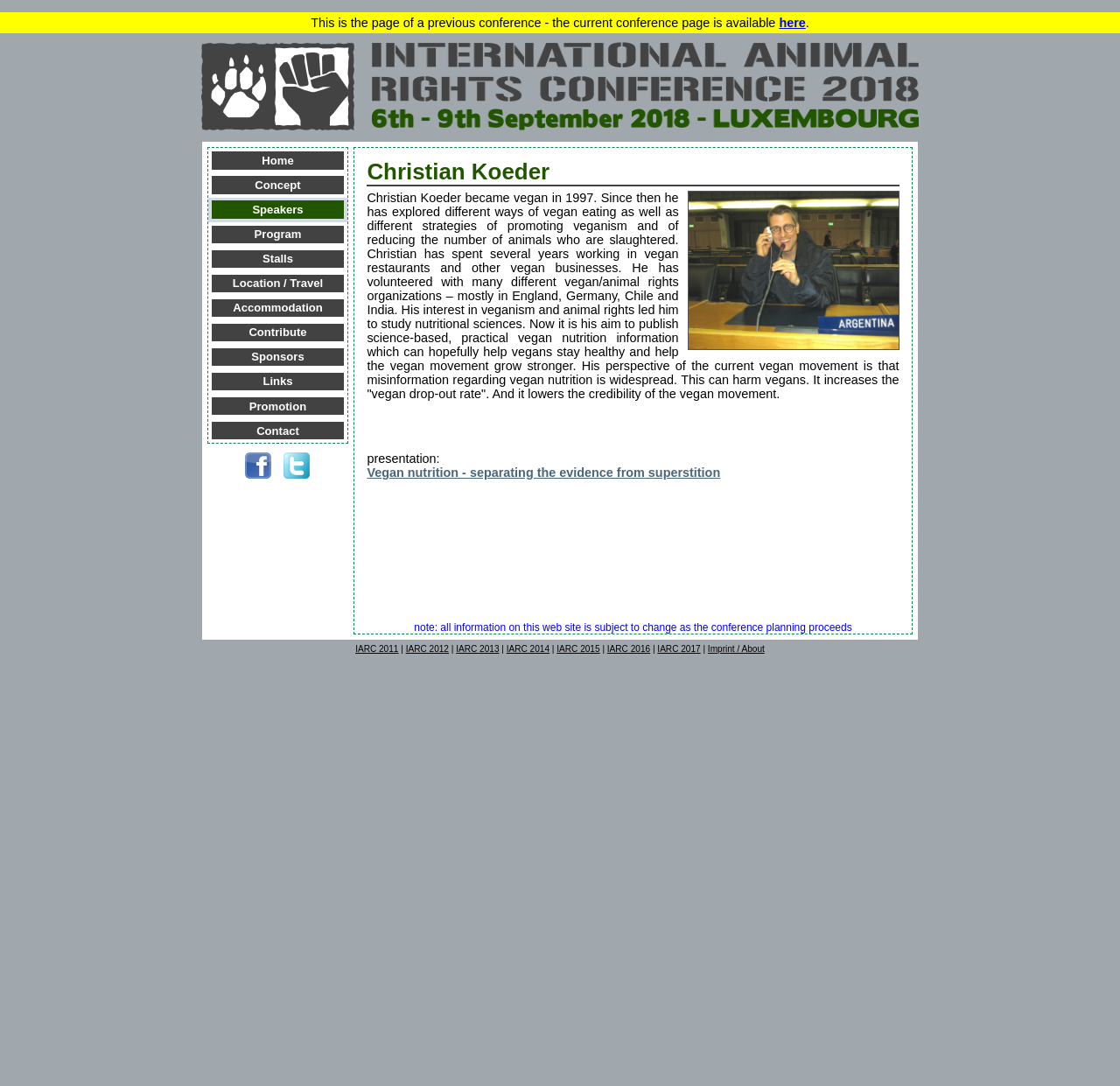Can you find the bounding box coordinates for the element to click on to achieve the instruction: "view the IARC 2018 conference page"?

[0.696, 0.015, 0.719, 0.028]